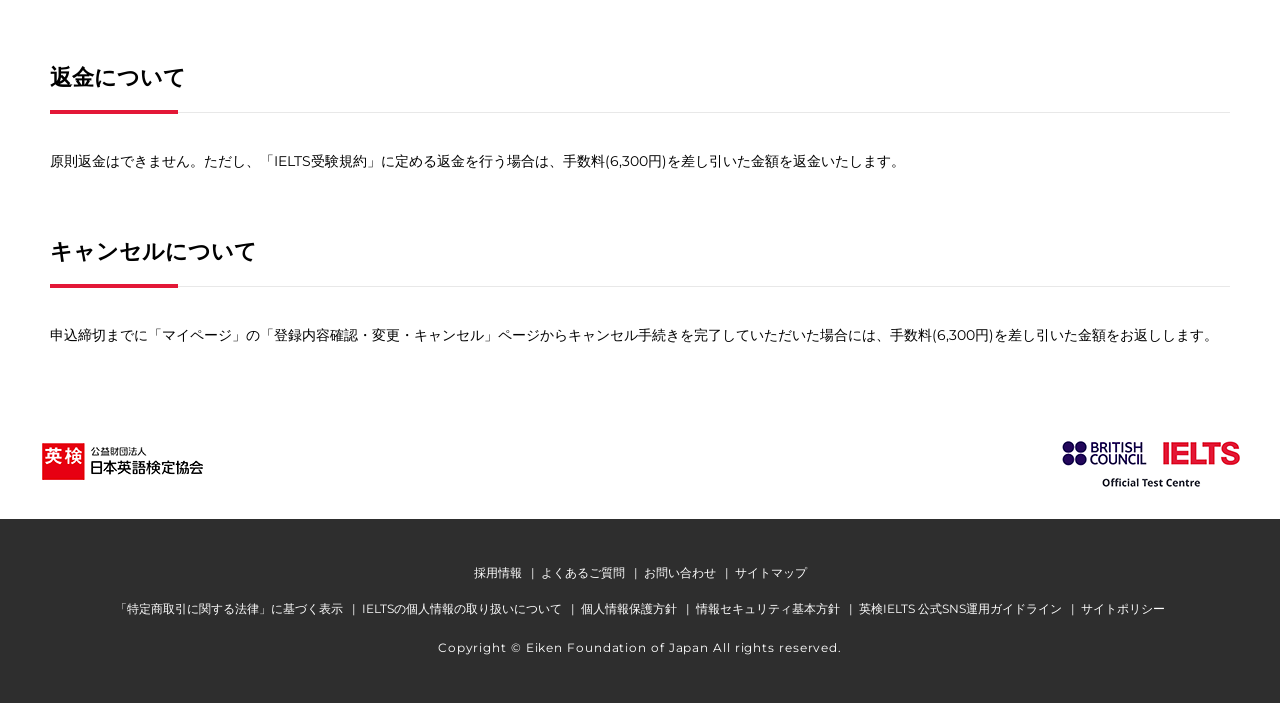What is the refund policy for IELTS?
Carefully analyze the image and provide a thorough answer to the question.

According to the webpage, the refund policy for IELTS is that the original amount will be refunded minus a fee of 6,300 yen, as stated in the '返金について' section.